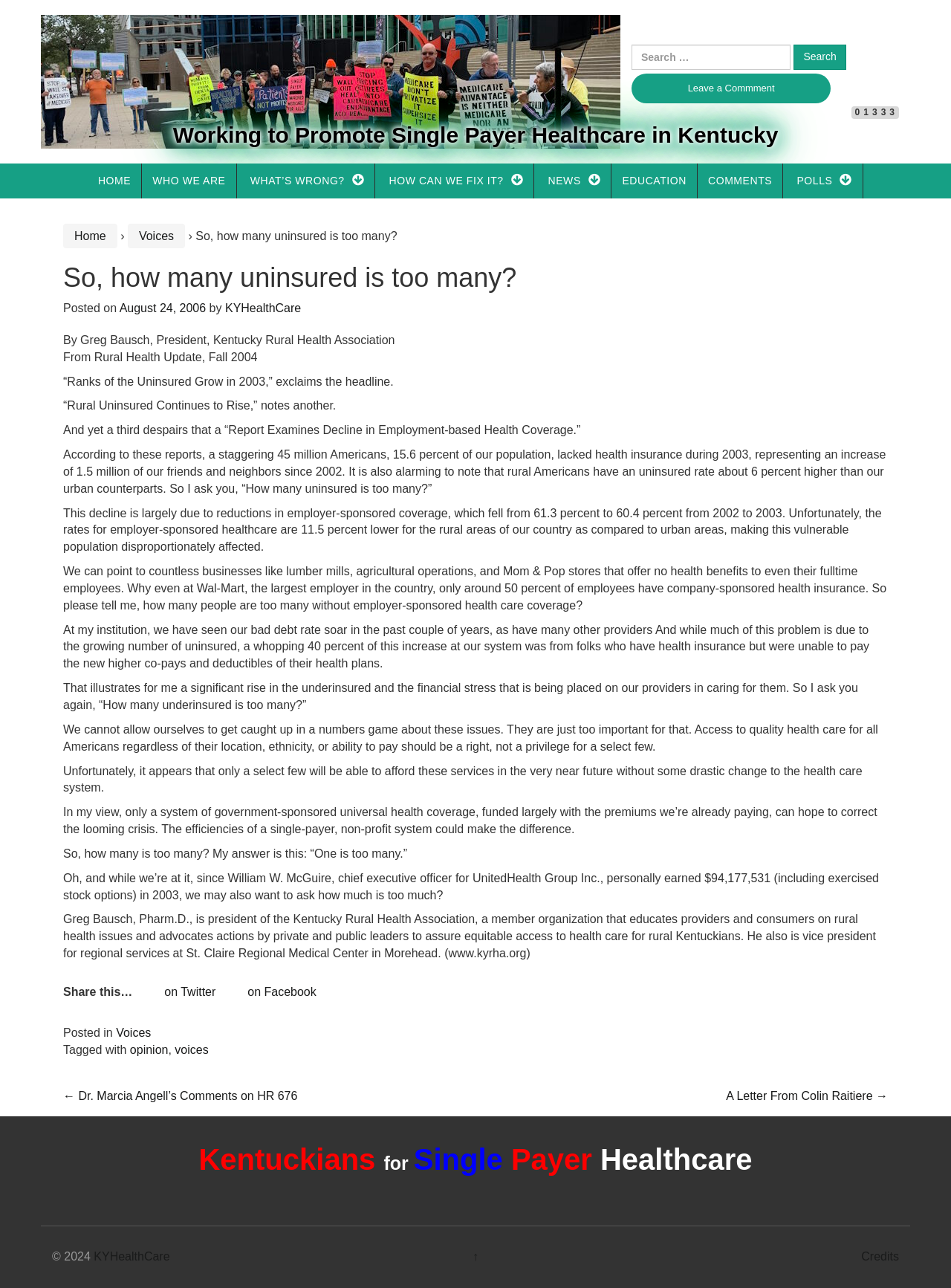Pinpoint the bounding box coordinates of the clickable area needed to execute the instruction: "Leave a comment". The coordinates should be specified as four float numbers between 0 and 1, i.e., [left, top, right, bottom].

[0.664, 0.057, 0.874, 0.08]